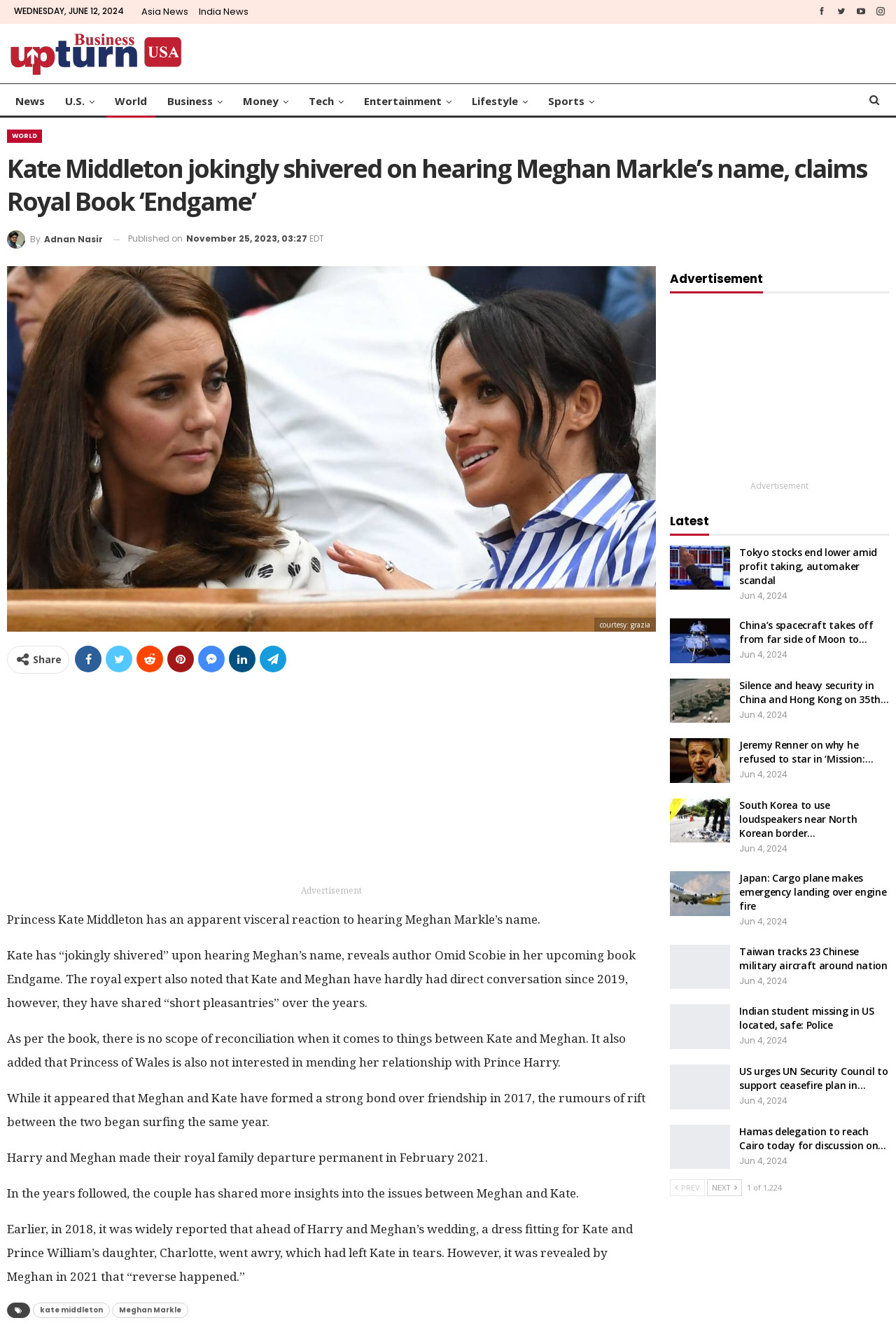What is the name of the author of the article?
Provide a concise answer using a single word or phrase based on the image.

Adnan Nasir